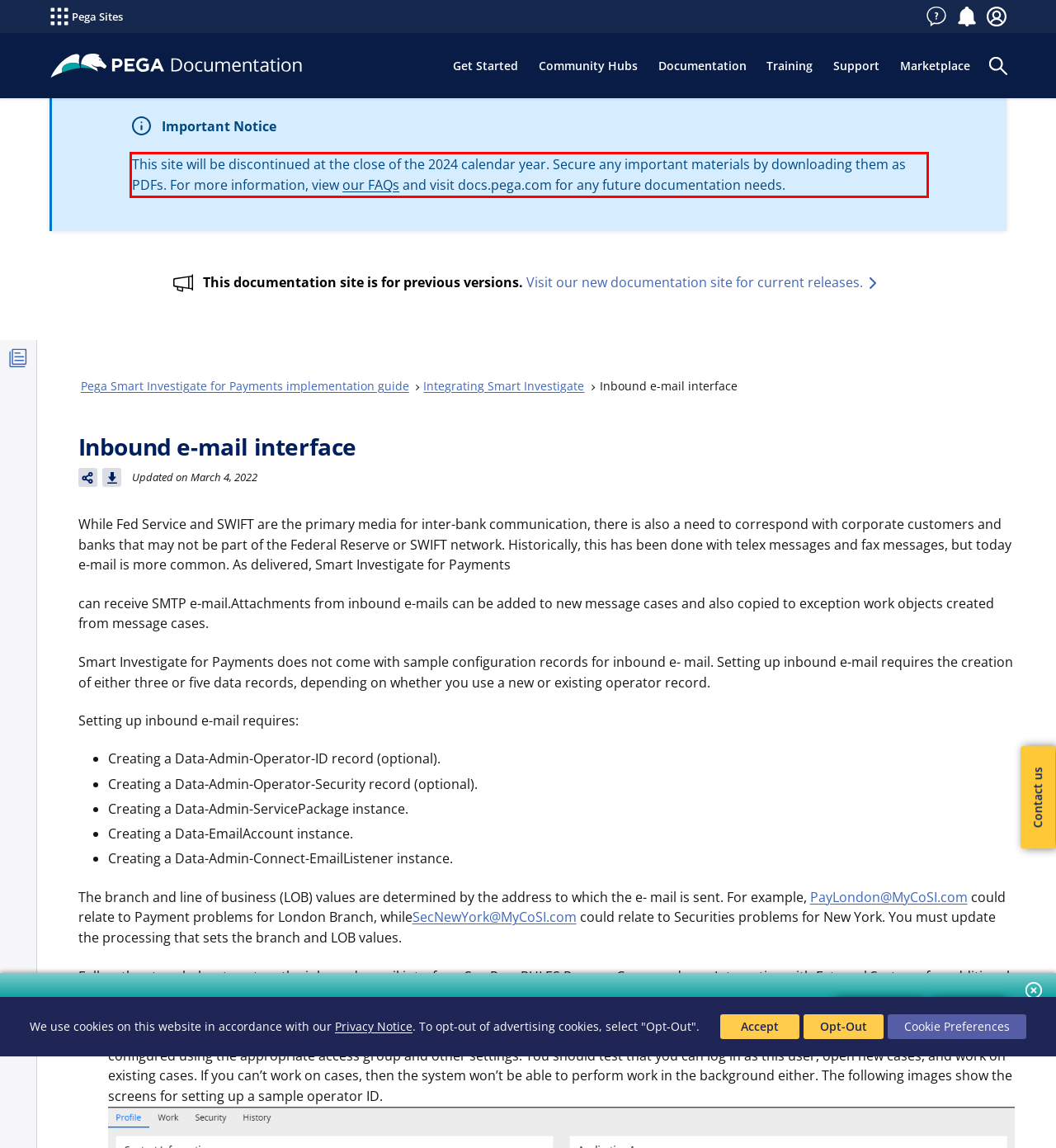In the given screenshot, locate the red bounding box and extract the text content from within it.

This site will be discontinued at the close of the 2024 calendar year. Secure any important materials by downloading them as PDFs. For more information, view our FAQs and visit docs.pega.com for any future documentation needs.